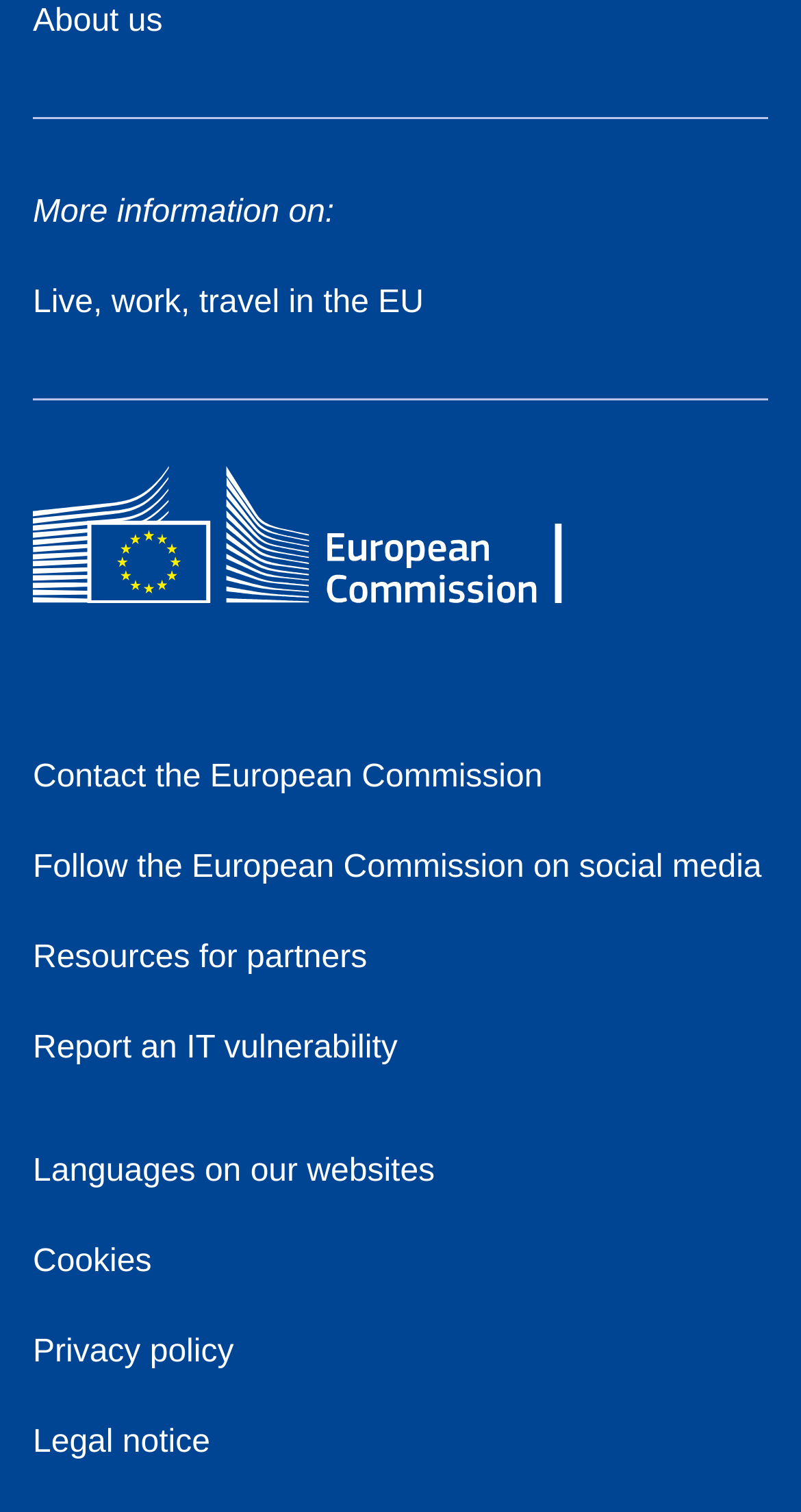Provide your answer in one word or a succinct phrase for the question: 
How many links are on the webpage?

11